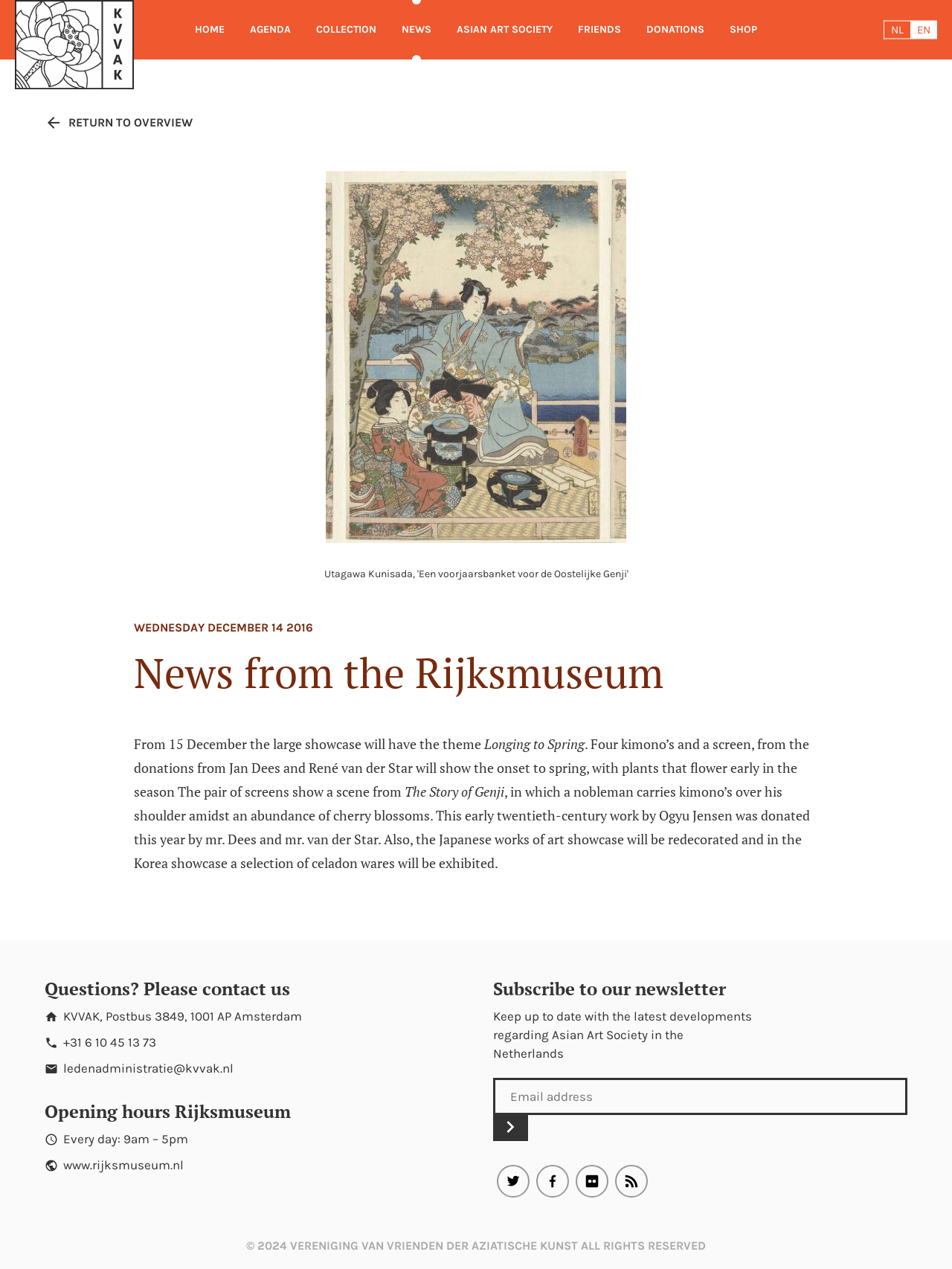What is the opening time of the Rijksmuseum?
We need a detailed and exhaustive answer to the question. Please elaborate.

The opening time of the Rijksmuseum can be found in the 'Opening hours Rijksmuseum' section, which mentions 'Every day: 9am – 5pm'.